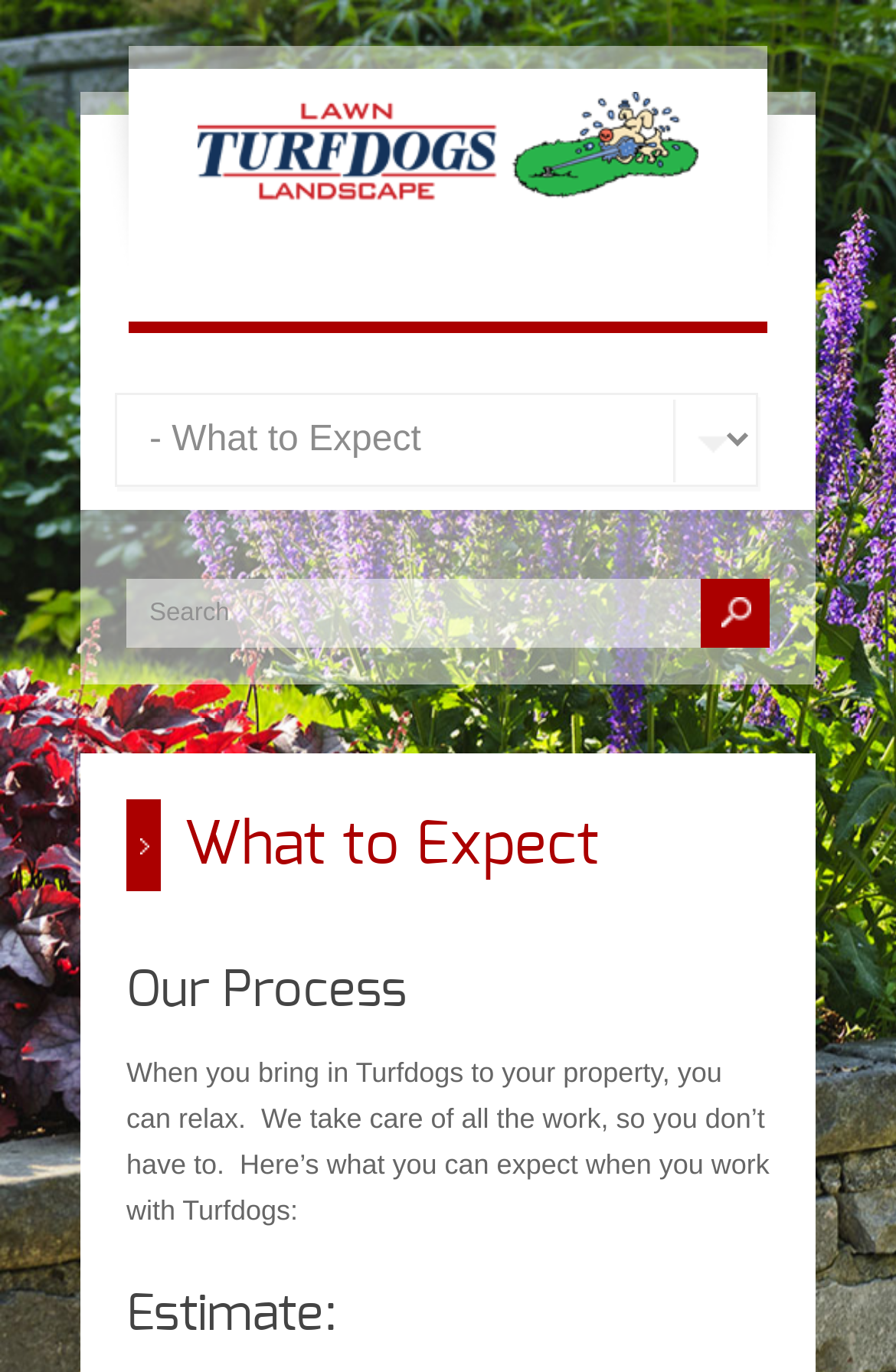Using the description "alt="Search"", locate and provide the bounding box of the UI element.

[0.782, 0.422, 0.859, 0.472]